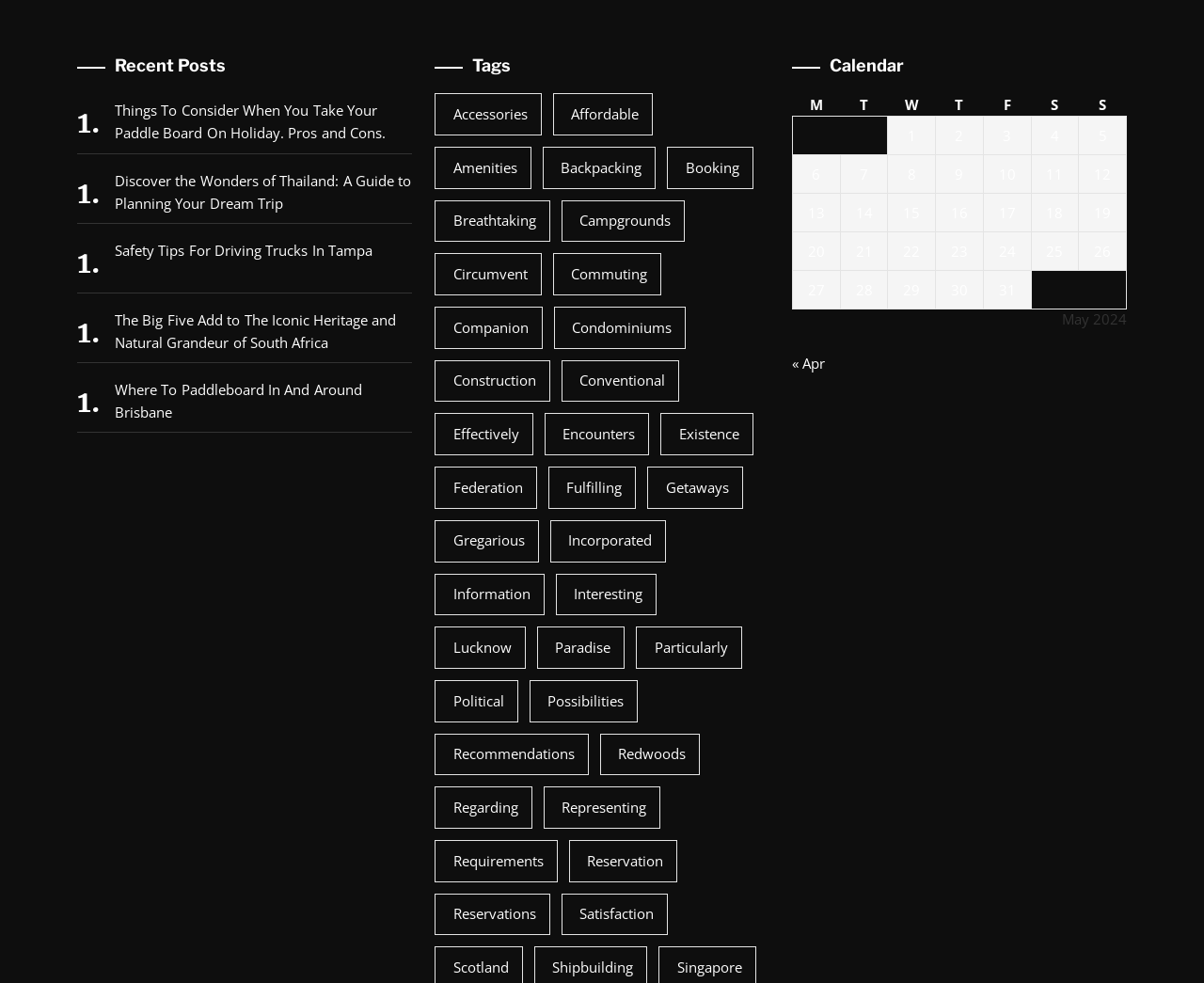Determine the bounding box coordinates of the clickable region to execute the instruction: "Click on 'Recent Posts'". The coordinates should be four float numbers between 0 and 1, denoted as [left, top, right, bottom].

[0.064, 0.059, 0.342, 0.076]